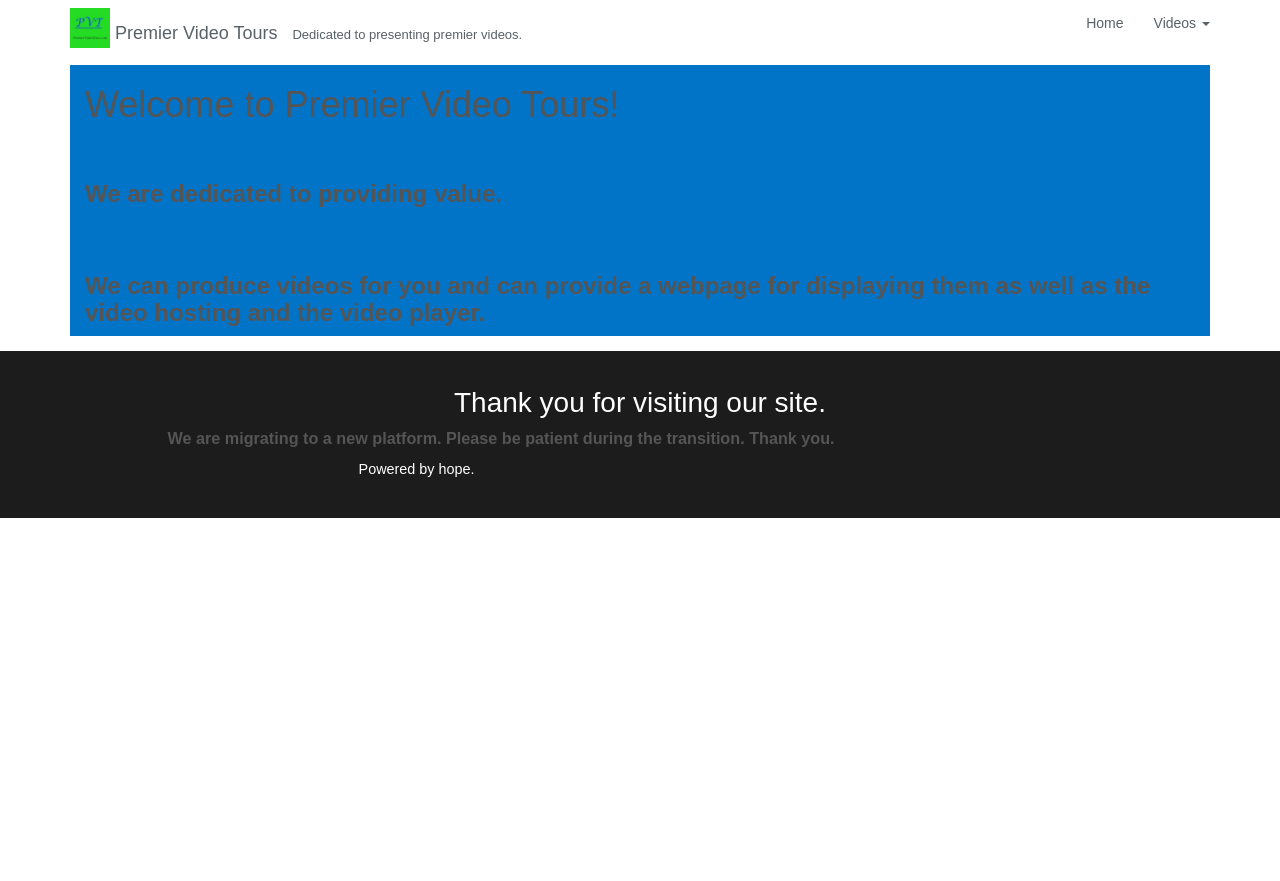Please provide a comprehensive response to the question below by analyzing the image: 
What is the purpose of the website?

I deduced the purpose of the website from the heading 'We can produce videos for you and can provide a webpage for displaying them as well as the video hosting and the video player.' which indicates that the website offers video production and hosting services.